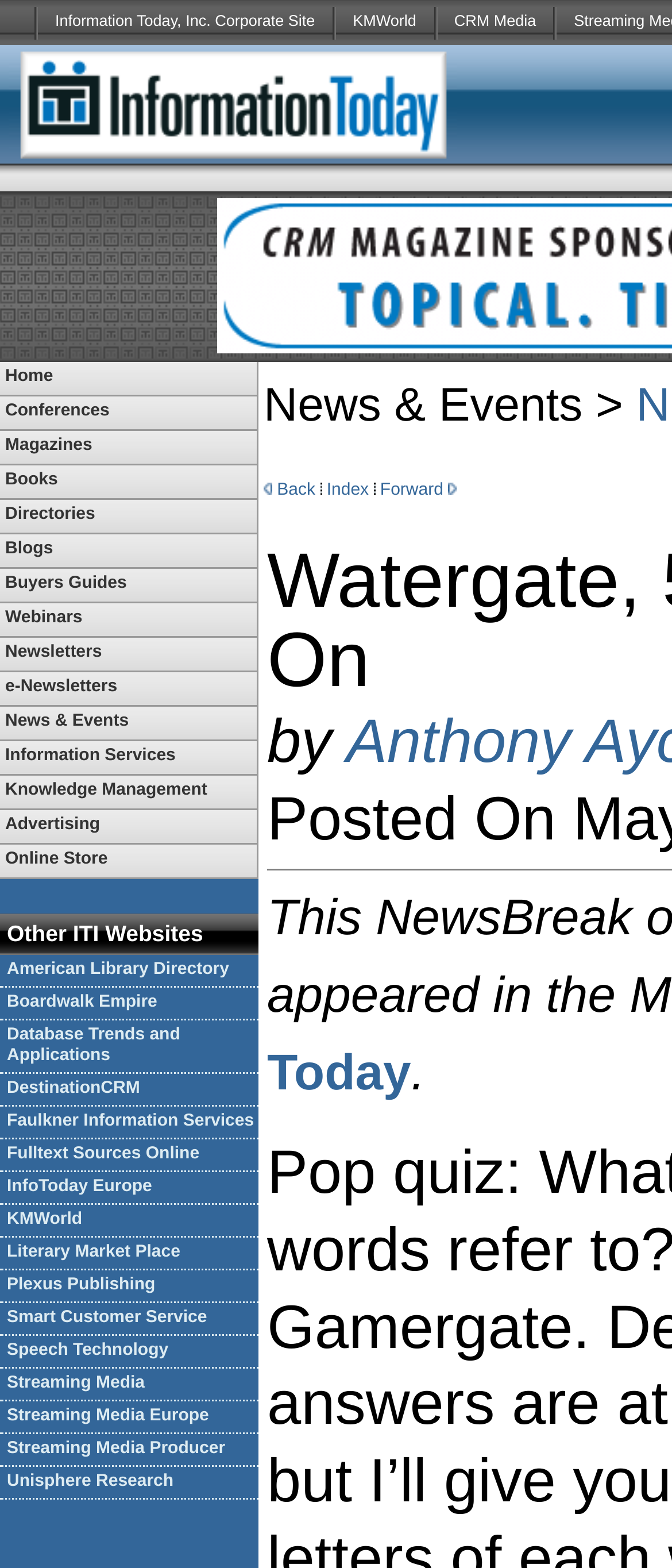Locate the bounding box coordinates of the element's region that should be clicked to carry out the following instruction: "Click on KMWorld". The coordinates need to be four float numbers between 0 and 1, i.e., [left, top, right, bottom].

[0.499, 0.0, 0.645, 0.029]